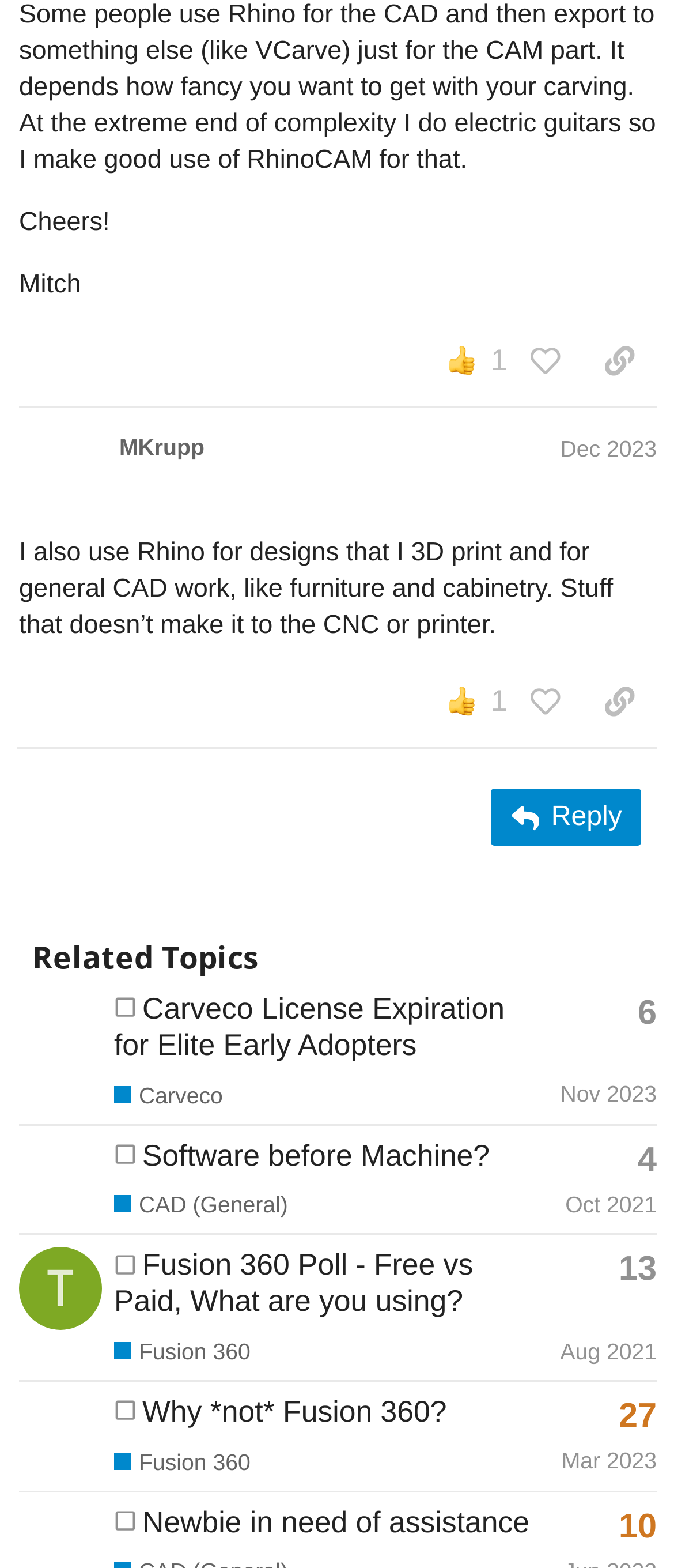Who is the author of the post '#12 by @MKrupp'?
Provide an in-depth and detailed explanation in response to the question.

I found the post '#12 by @MKrupp' in the main content area, and it has a link 'MKrupp' next to the date 'Dec 2023'.